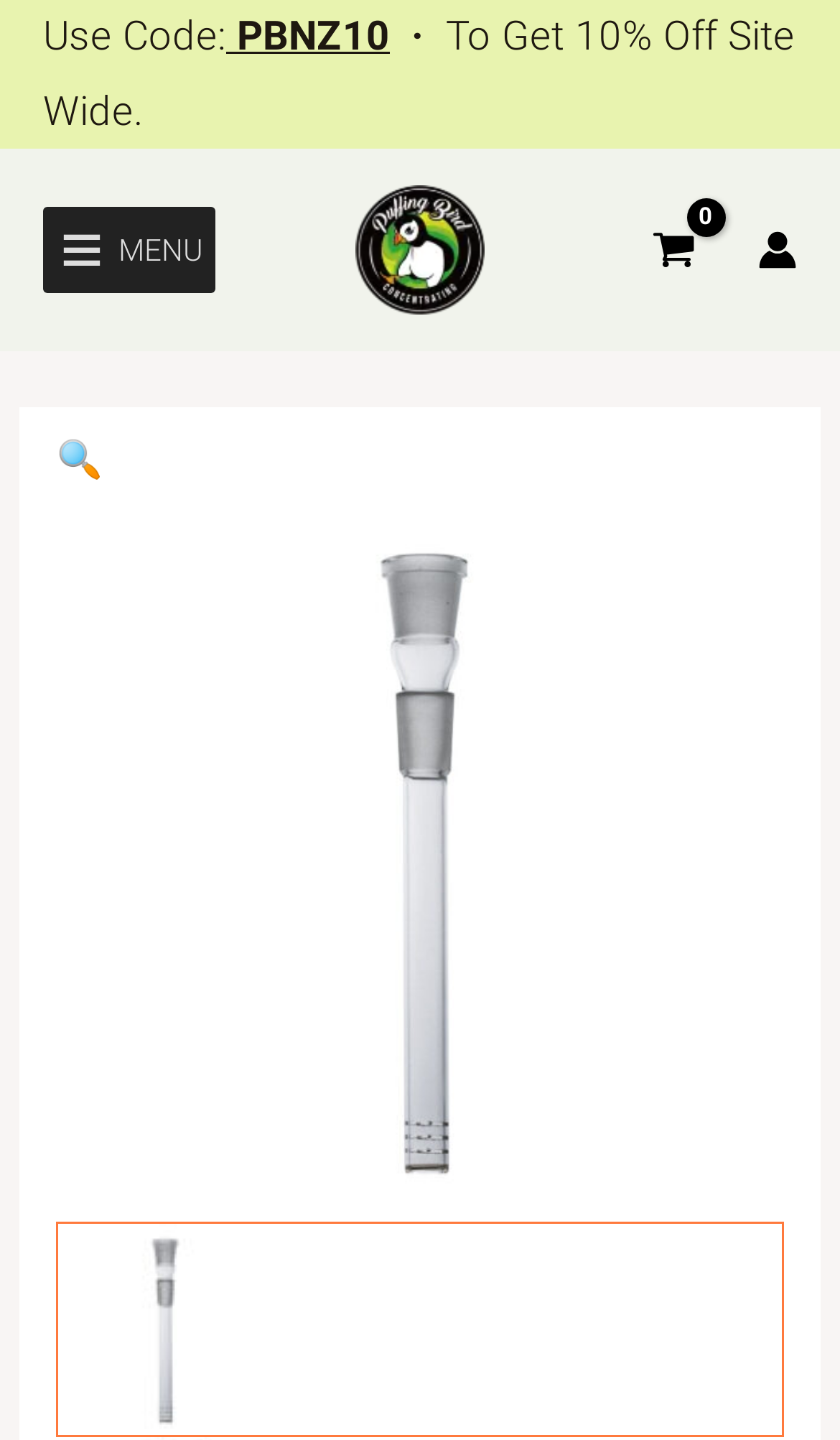What is the status of the shopping cart?
Refer to the image and answer the question using a single word or phrase.

empty